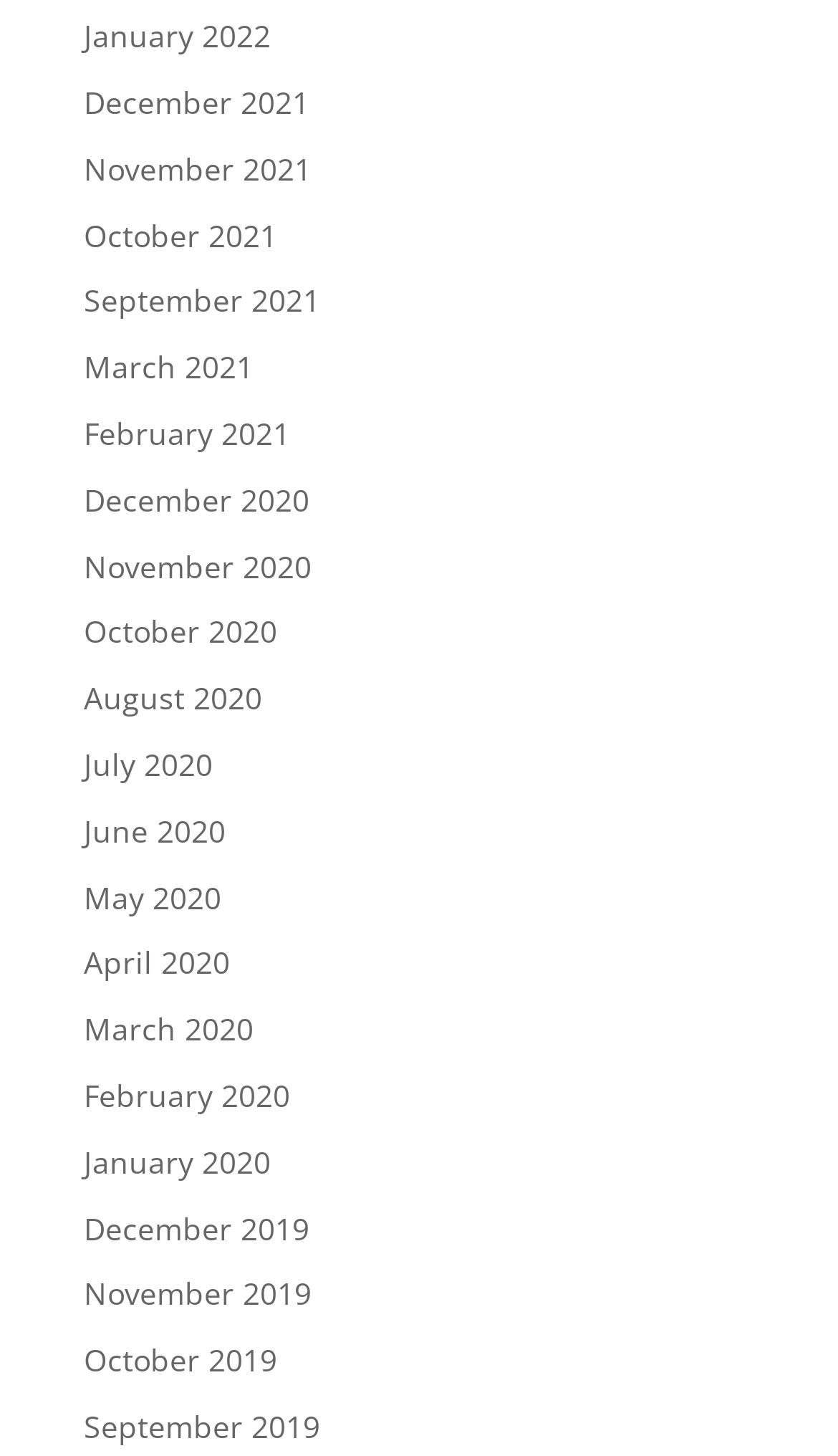Pinpoint the bounding box coordinates of the clickable area needed to execute the instruction: "browse November 2021". The coordinates should be specified as four float numbers between 0 and 1, i.e., [left, top, right, bottom].

[0.1, 0.102, 0.372, 0.13]